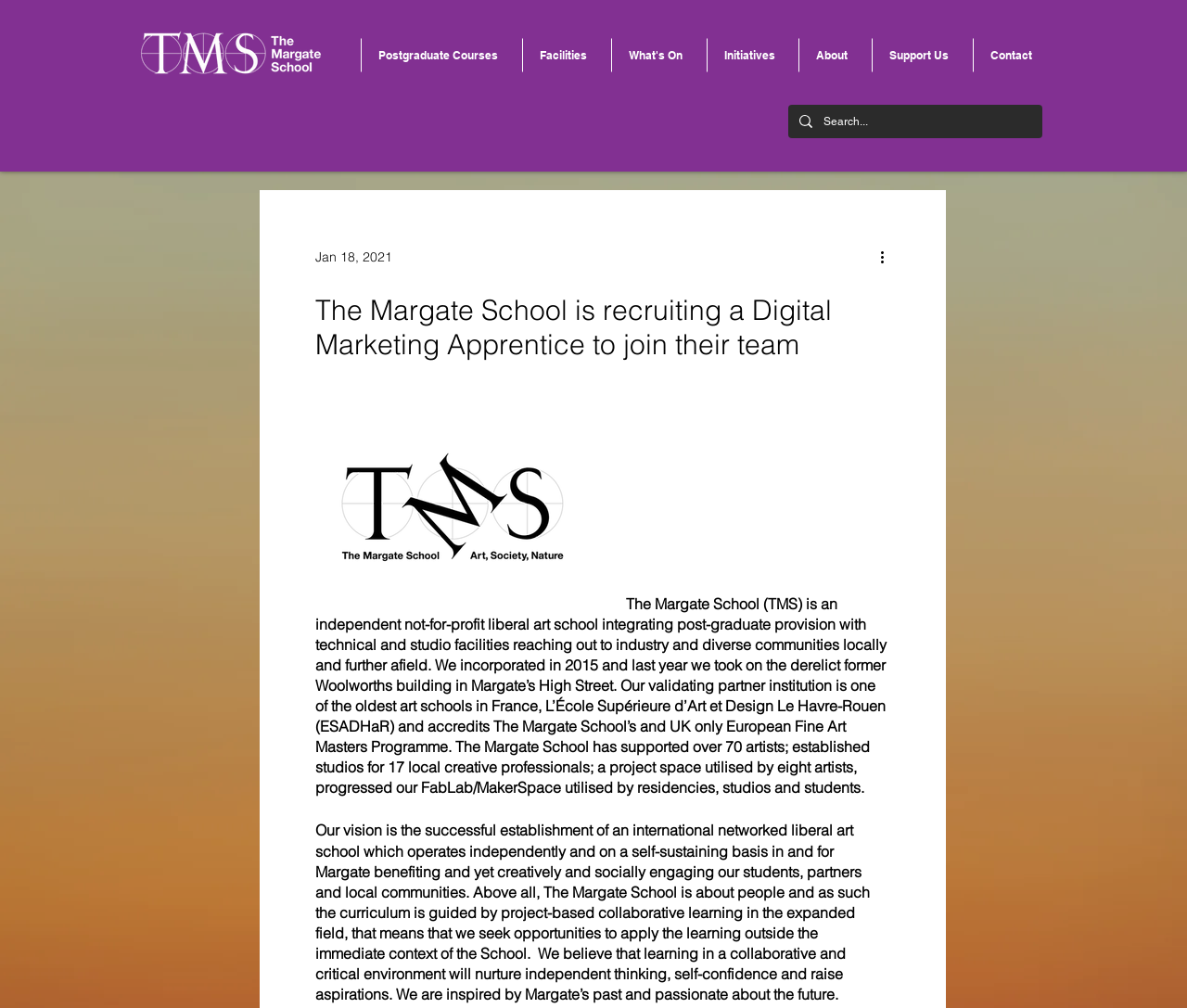Please determine the bounding box coordinates of the element to click in order to execute the following instruction: "Search for something". The coordinates should be four float numbers between 0 and 1, specified as [left, top, right, bottom].

[0.694, 0.104, 0.845, 0.137]